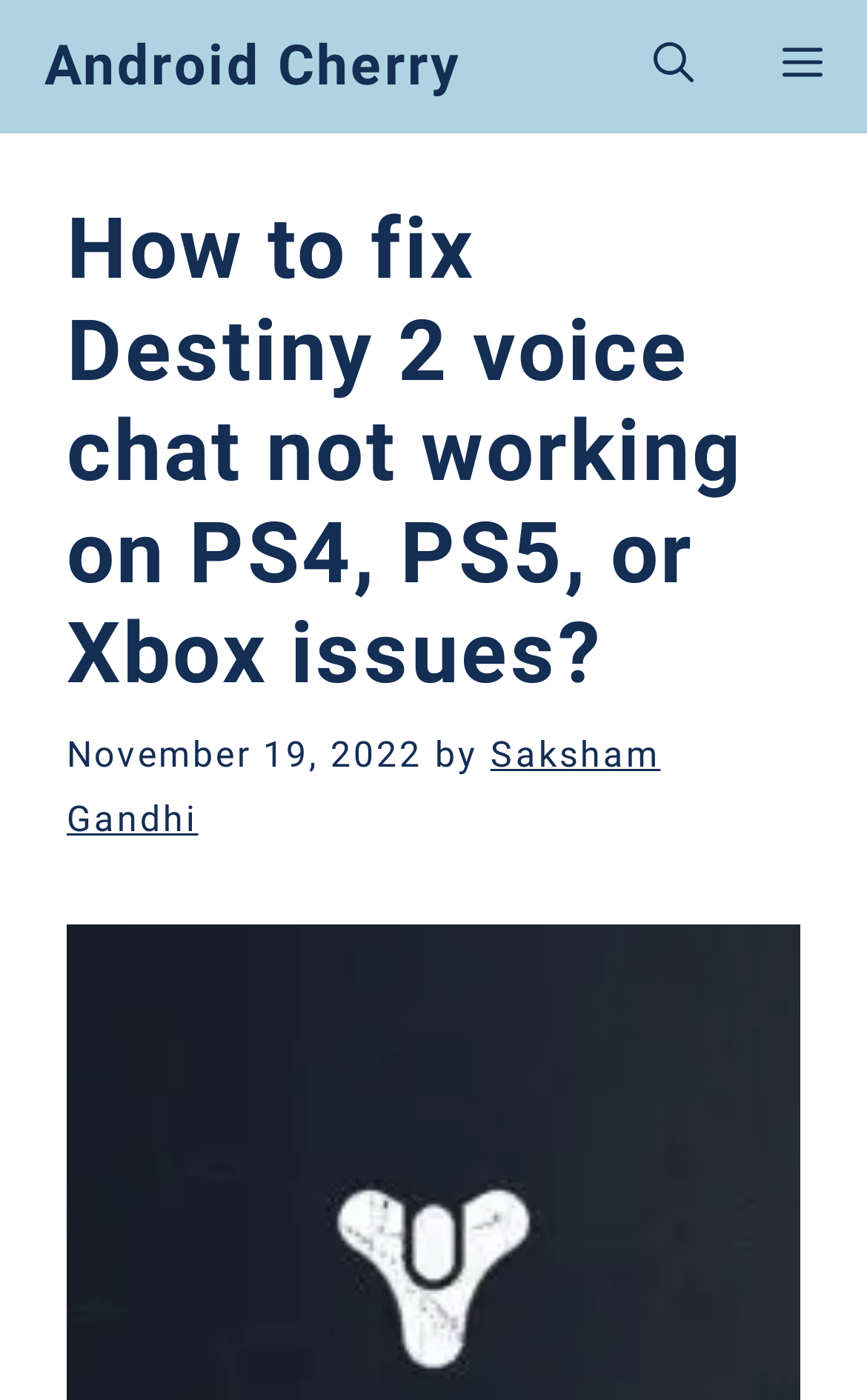Describe every aspect of the webpage in a detailed manner.

The webpage is an article that provides a guide on how to fix voice chat issues in Destiny 2 on console platforms. At the top left of the page, there is a link to the website's homepage, "Android Cherry". Next to it, on the top right, is a button labeled "Menu" that controls a mobile menu. Further to the left of the "Menu" button is a link to open a search bar.

Below the top navigation bar, the main content of the page begins. The article's title, "How to fix Destiny 2 voice chat not working on PS4, PS5, or Xbox issues?", is displayed prominently in a large heading. Underneath the title, there is a timestamp indicating that the article was published on November 19, 2022, followed by the author's name, "Saksham Gandhi", which is a clickable link.